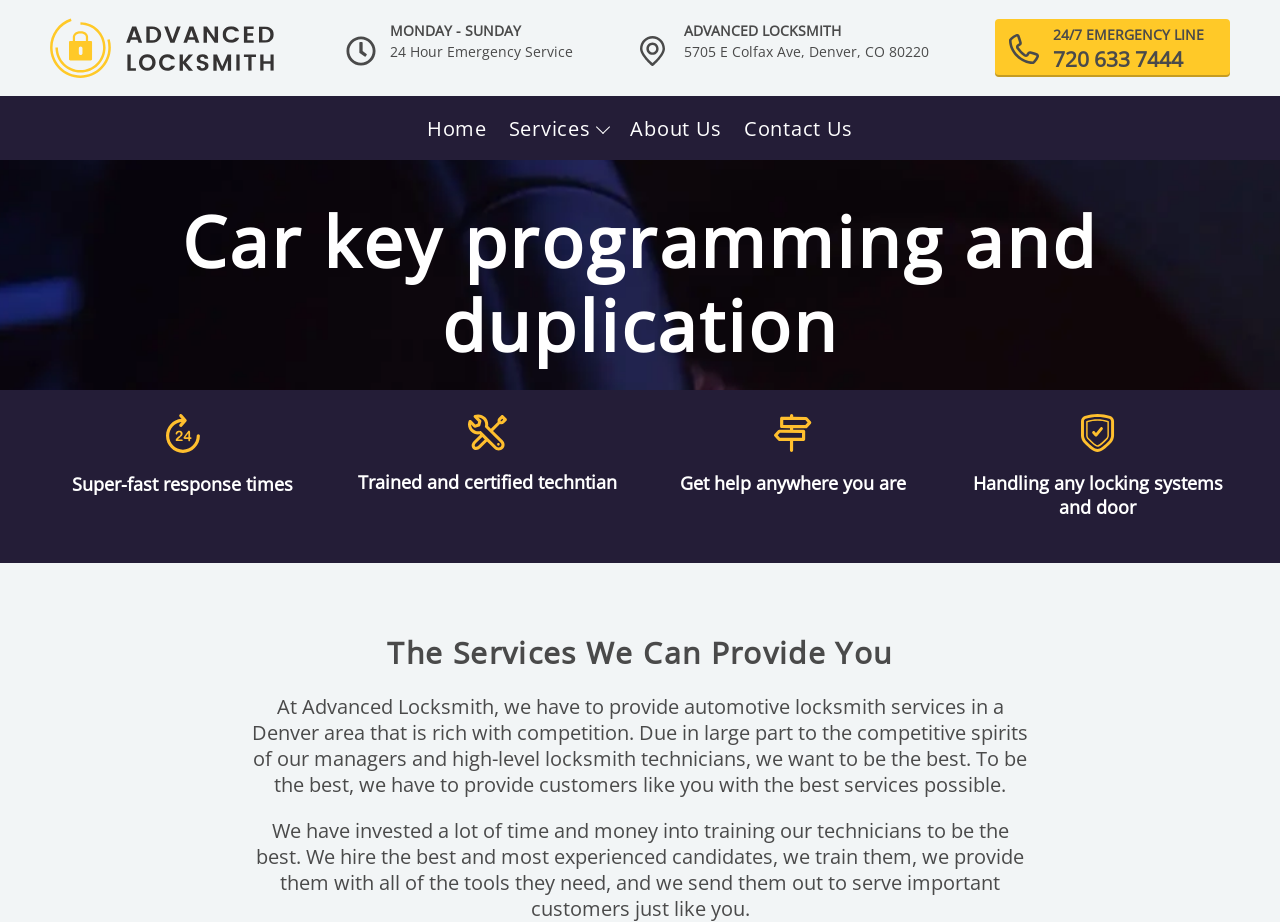Locate the bounding box coordinates of the clickable element to fulfill the following instruction: "Call the 24/7 emergency line". Provide the coordinates as four float numbers between 0 and 1 in the format [left, top, right, bottom].

[0.823, 0.049, 0.924, 0.08]